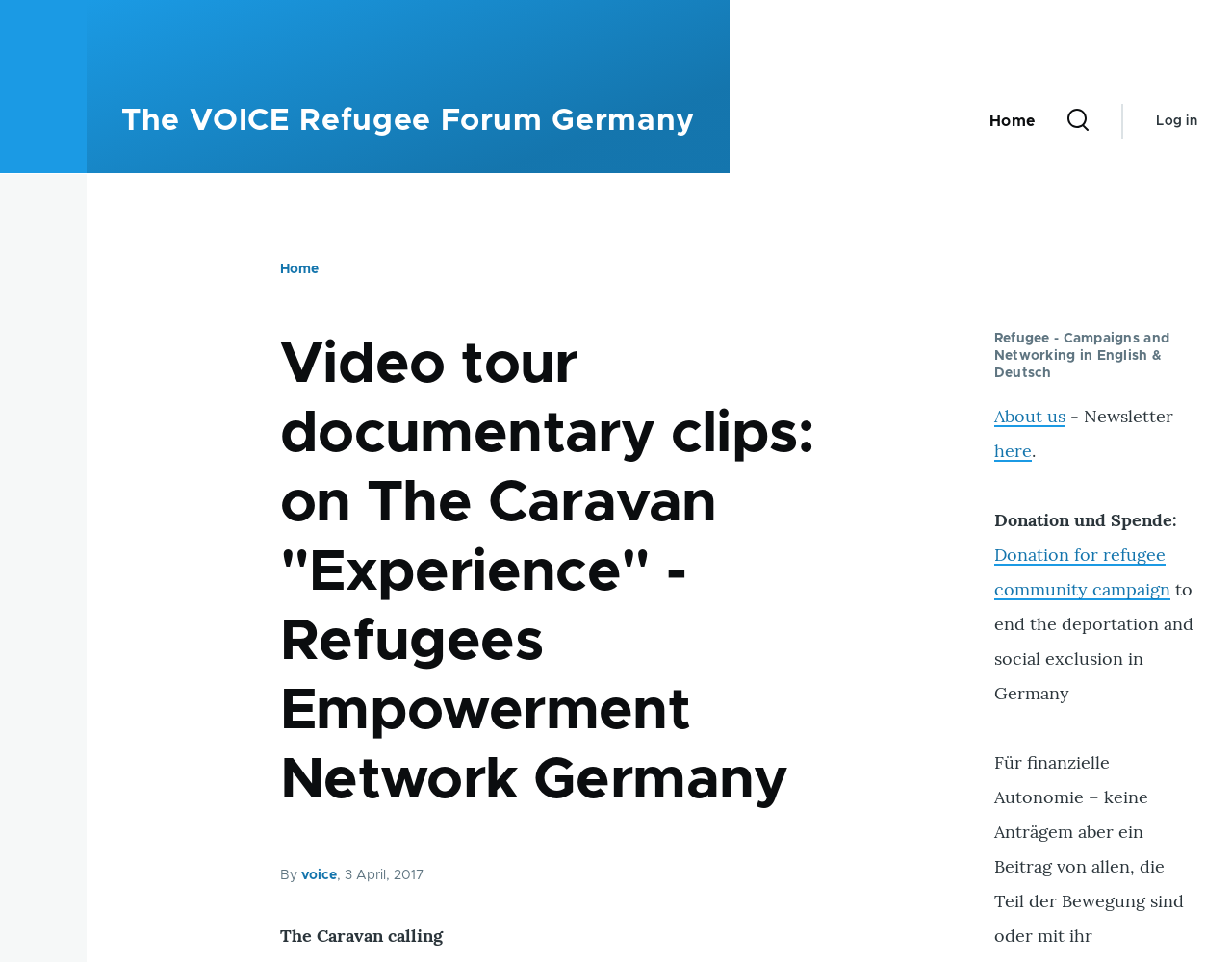Determine the bounding box for the UI element described here: "The VOICE Refugee Forum Germany".

[0.098, 0.11, 0.564, 0.142]